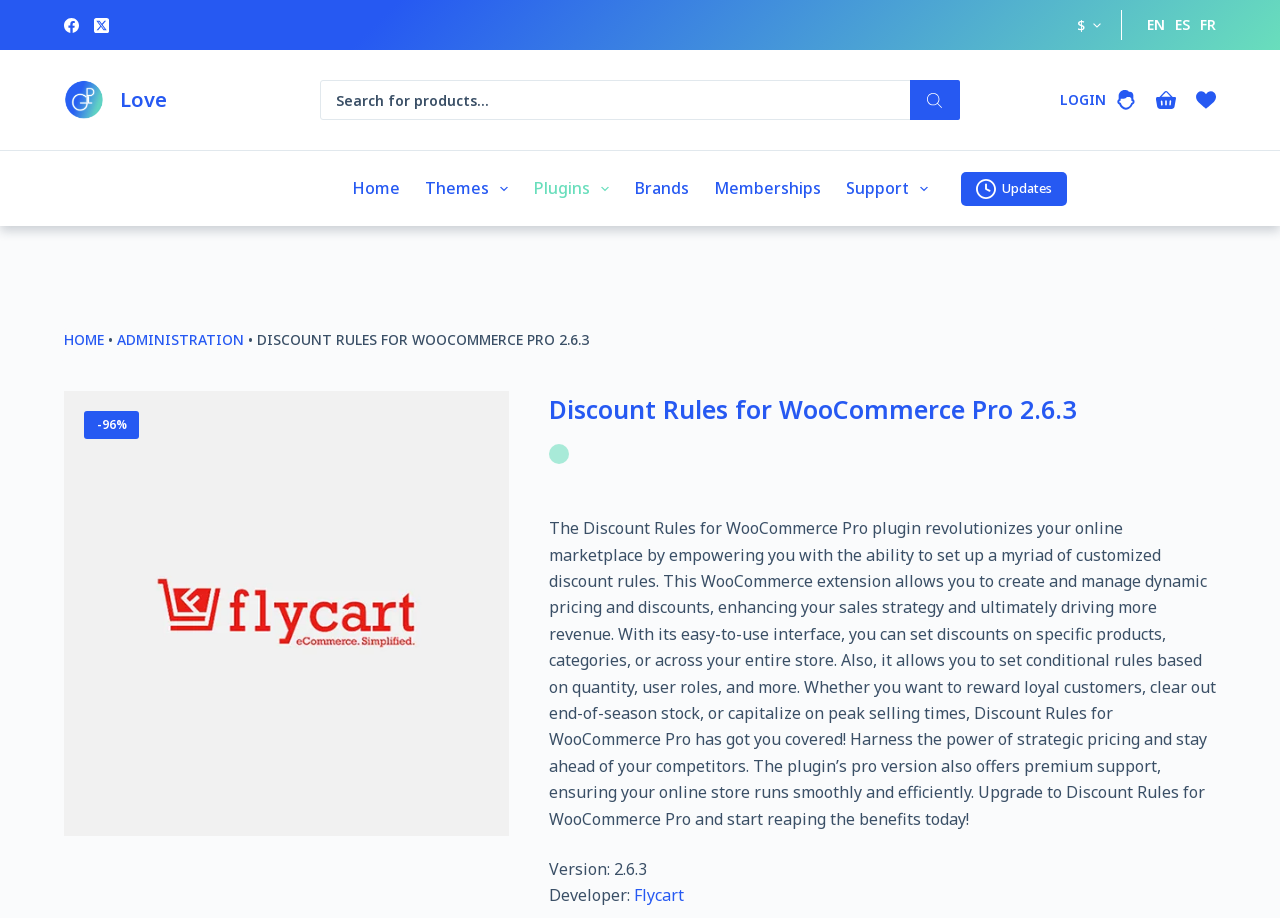What is the version of the plugin?
Please give a detailed answer to the question using the information shown in the image.

I found the answer by looking at the text 'Version: 2.6.3' which is located below the heading 'Discount Rules for WooCommerce Pro 2.6.3'.